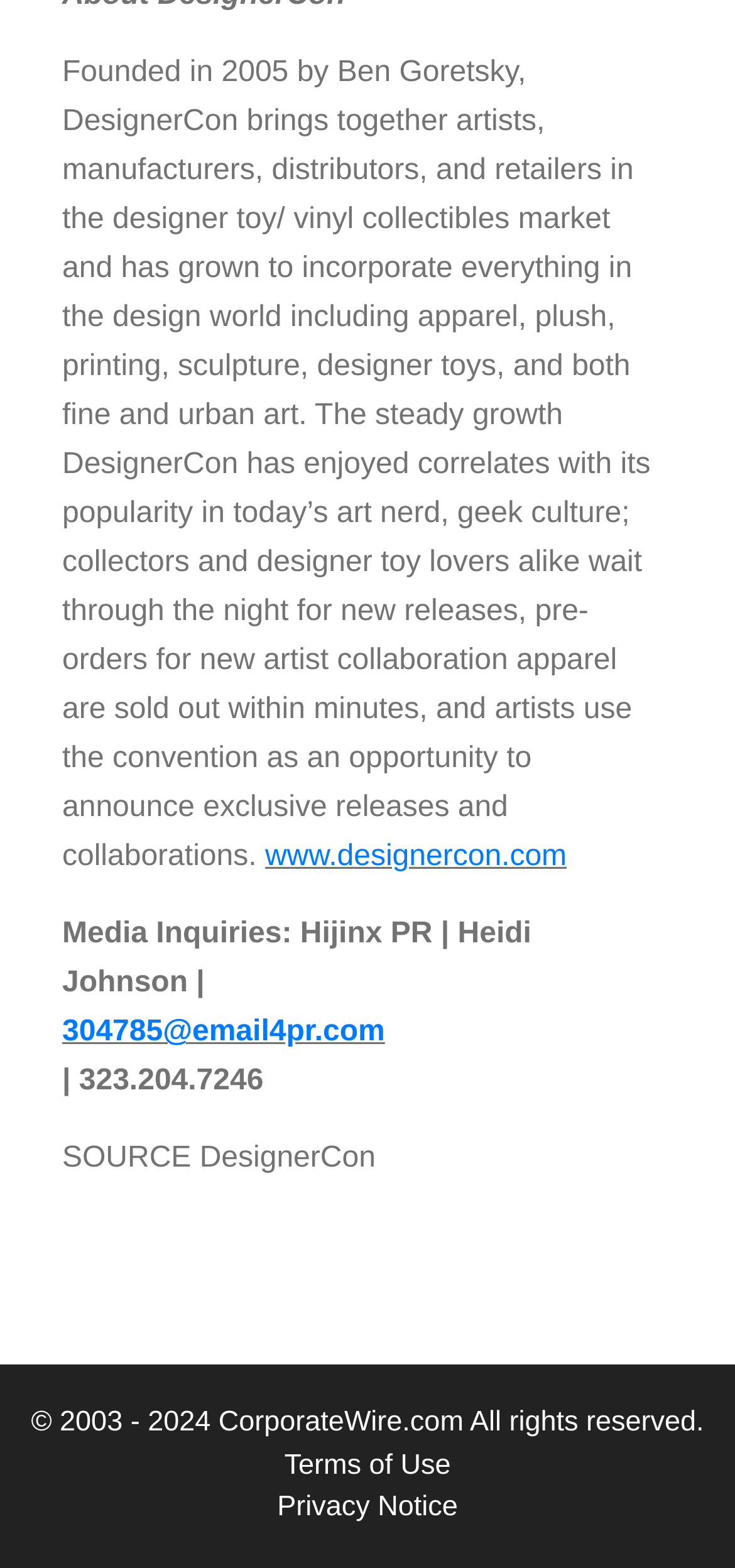Based on the element description Terms of Use, identify the bounding box of the UI element in the given webpage screenshot. The coordinates should be in the format (top-left x, top-left y, bottom-right x, bottom-right y) and must be between 0 and 1.

[0.387, 0.924, 0.613, 0.945]